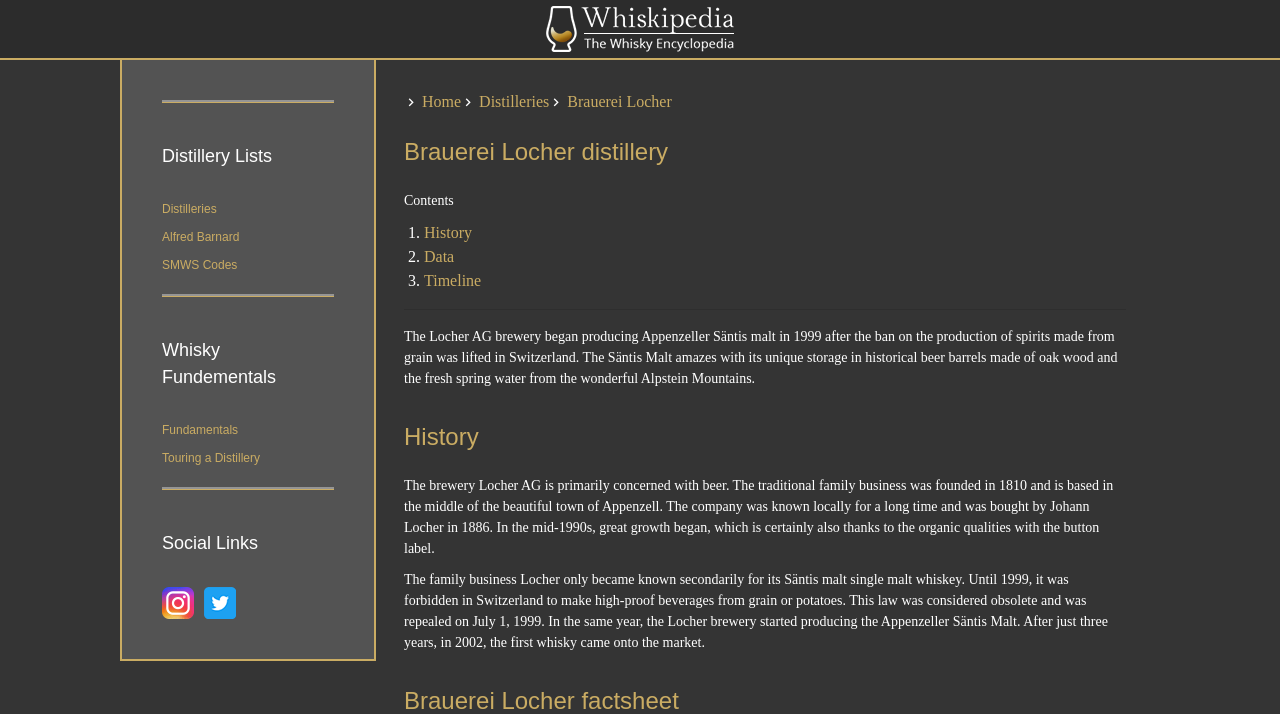What is the name of the malt produced by Brauerei Locher?
Please provide an in-depth and detailed response to the question.

I found the answer by reading the text 'The Locher AG brewery began producing Appenzeller Säntis malt in 1999...' which mentions the name of the malt produced by Brauerei Locher.